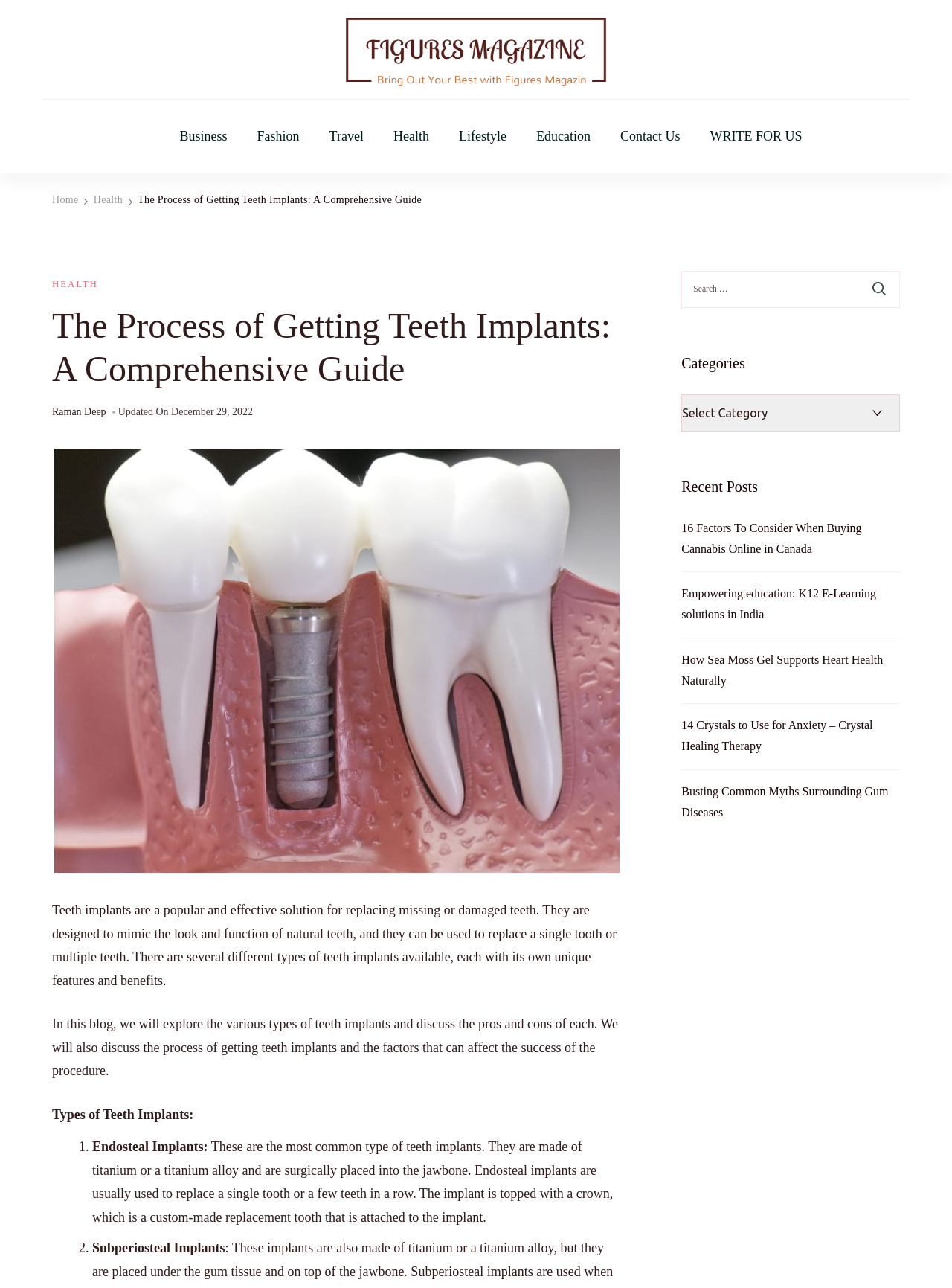Please determine the bounding box coordinates of the element's region to click for the following instruction: "Search for a topic".

[0.716, 0.21, 0.945, 0.239]